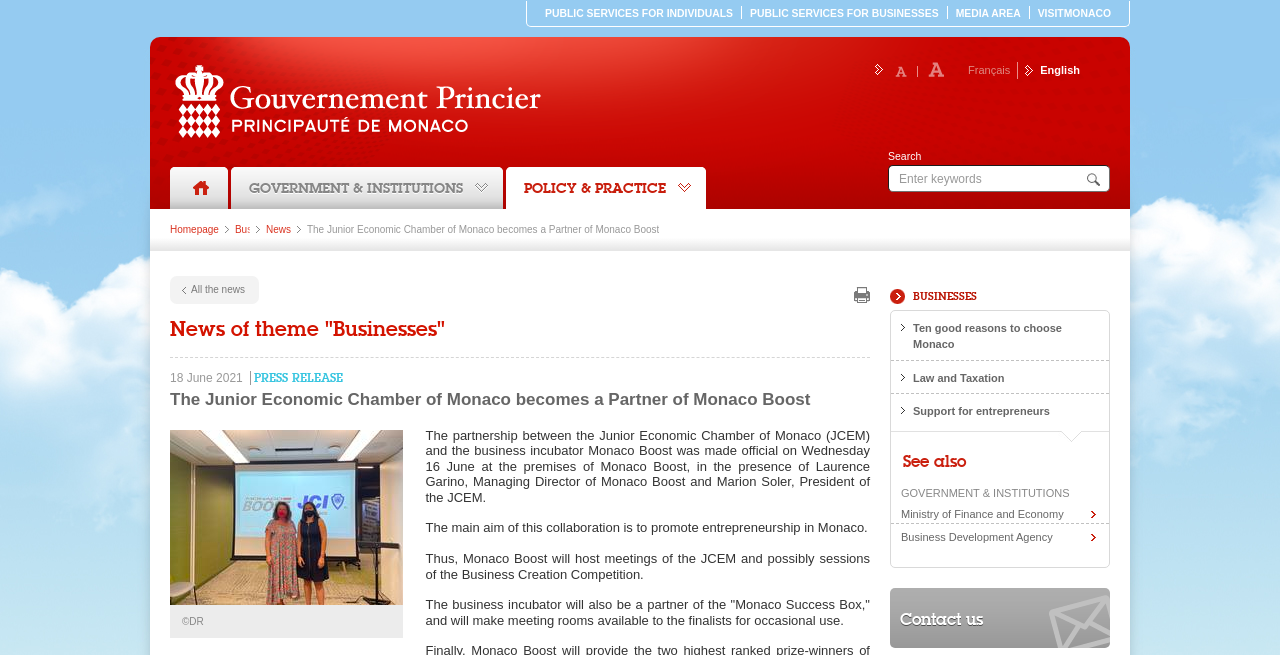Identify the bounding box coordinates of the region that should be clicked to execute the following instruction: "Go to main content".

[0.14, 0.024, 0.174, 0.476]